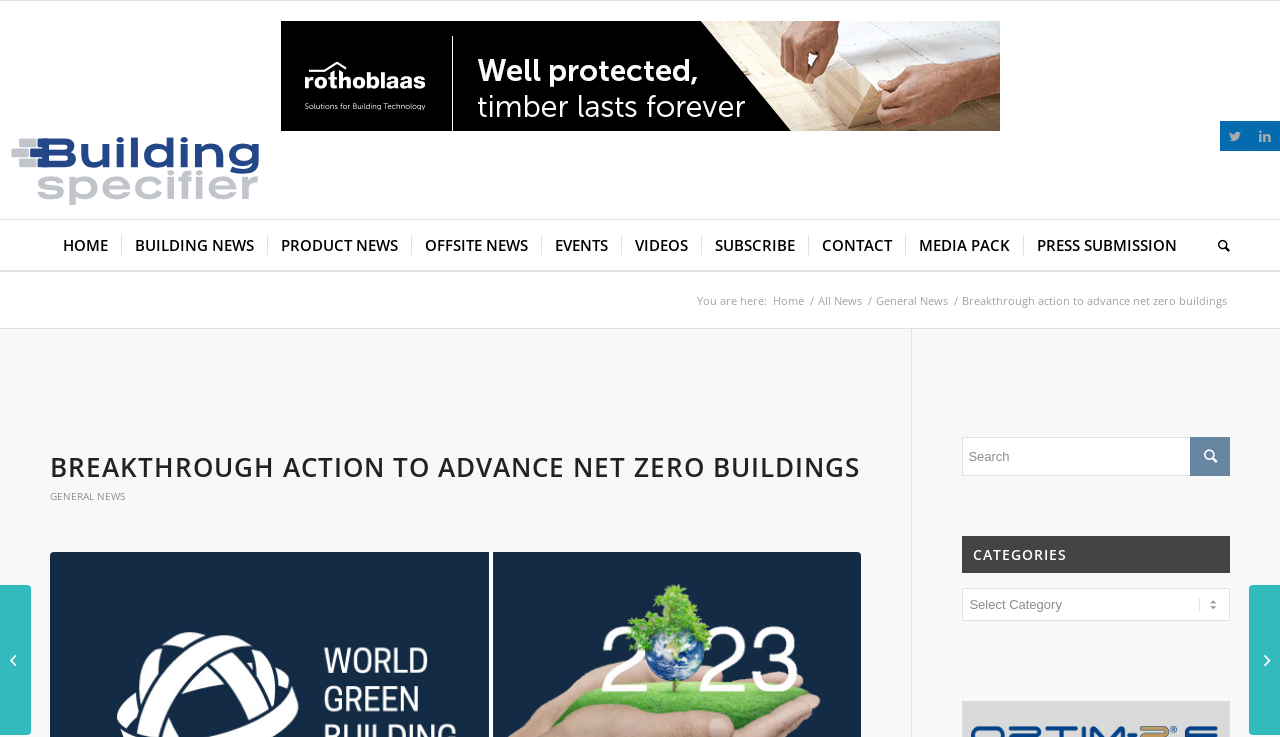Point out the bounding box coordinates of the section to click in order to follow this instruction: "View message details".

None